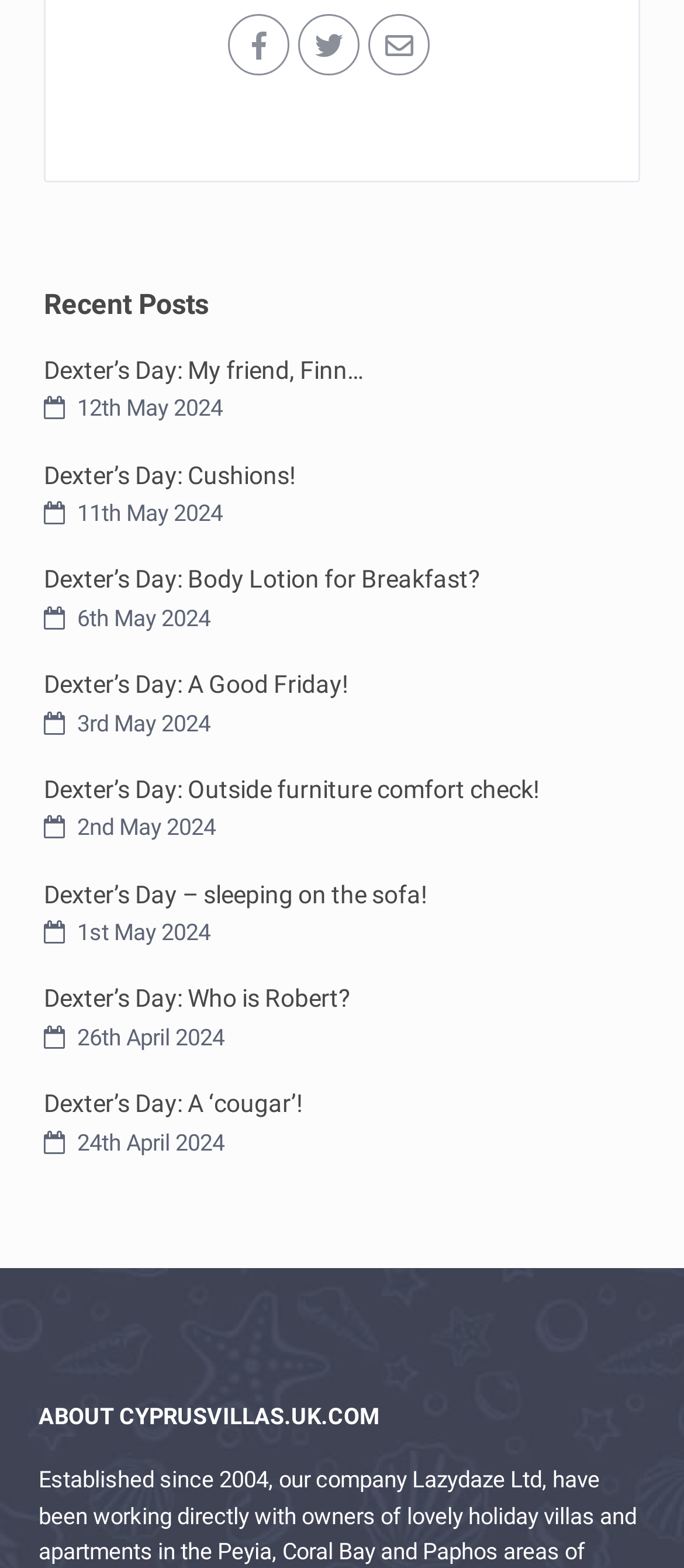Using the image as a reference, answer the following question in as much detail as possible:
What is the date of the latest post?

I looked at the dates corresponding to each post under the 'Recent Posts' heading and found that the latest post is dated 12th May 2024.